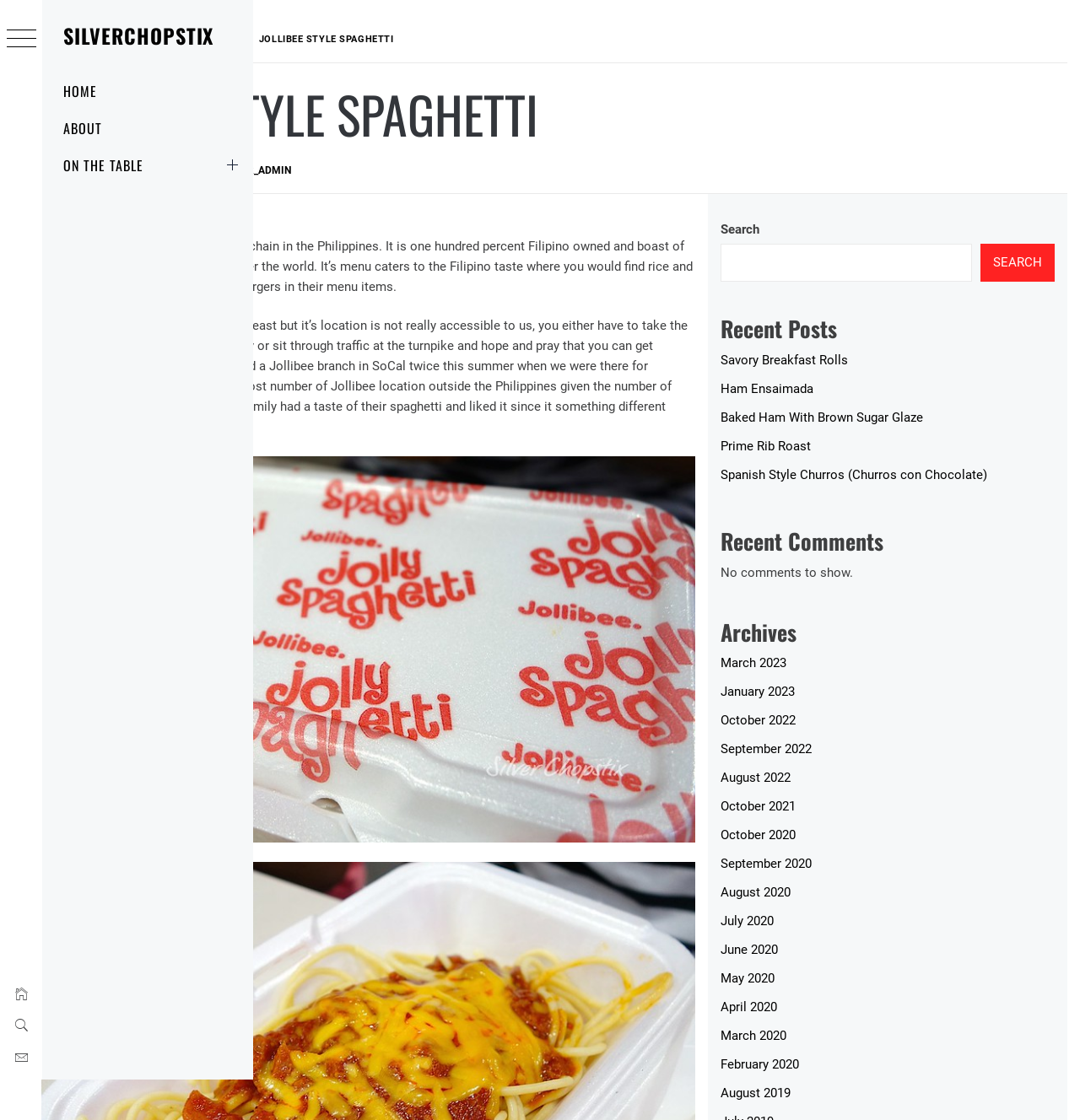Answer the question below in one word or phrase:
What is the date of the blog post?

August 29, 2014